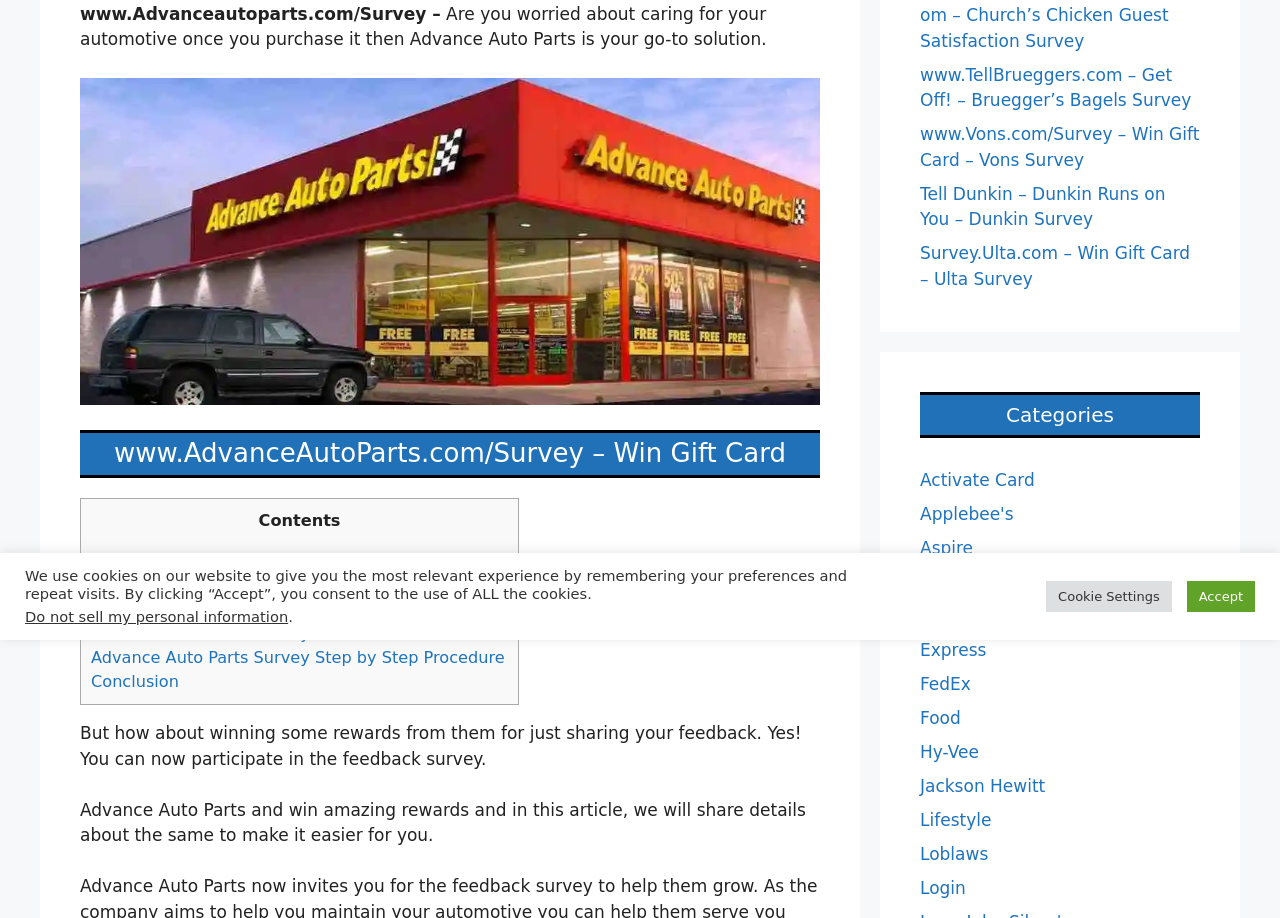Based on the element description Advance Auto Parts Survey Guidelines, identify the bounding box coordinates for the UI element. The coordinates should be in the format (top-left x, top-left y, bottom-right x, bottom-right y) and within the 0 to 1 range.

[0.071, 0.679, 0.312, 0.7]